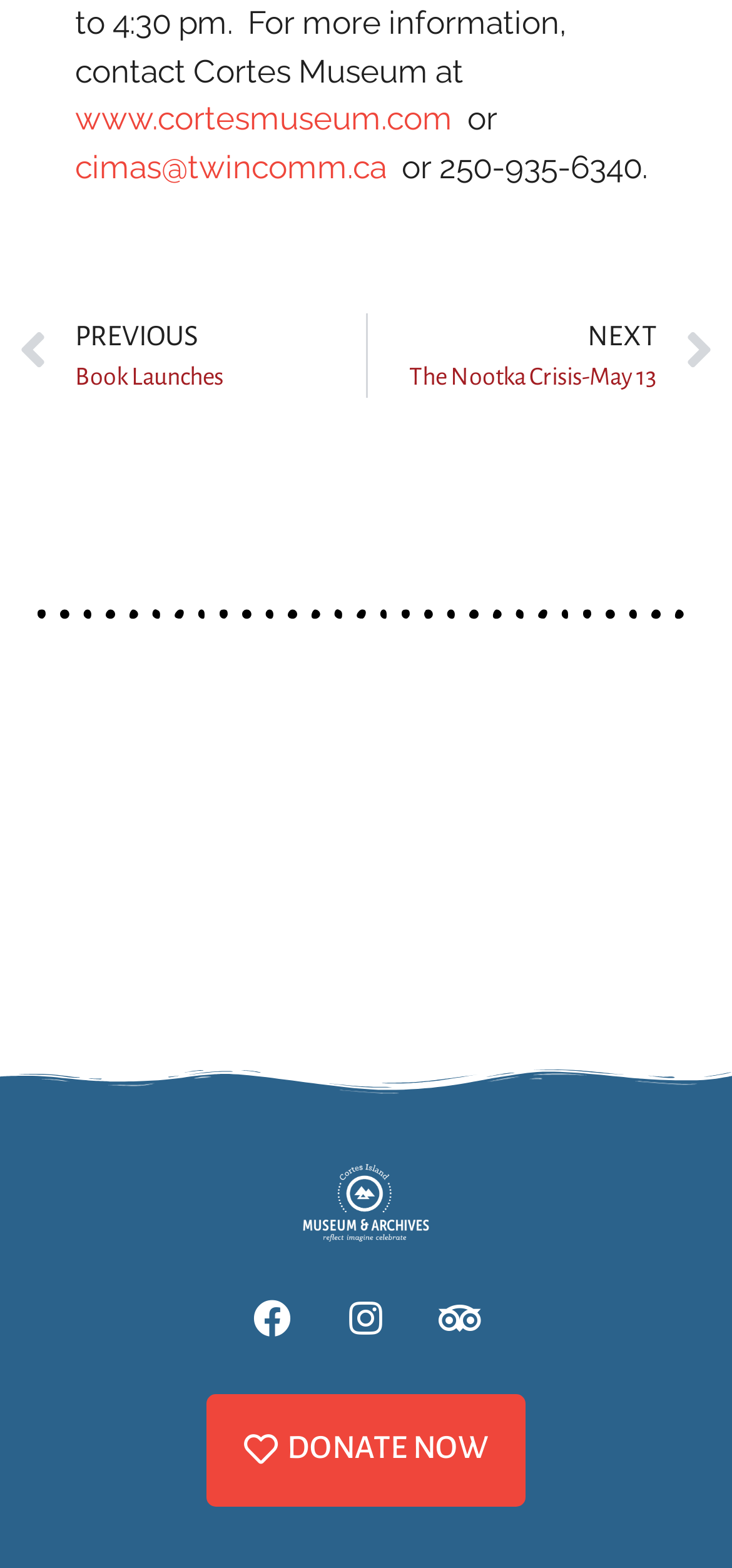Locate the bounding box coordinates of the clickable region to complete the following instruction: "click on Truemag logo."

None